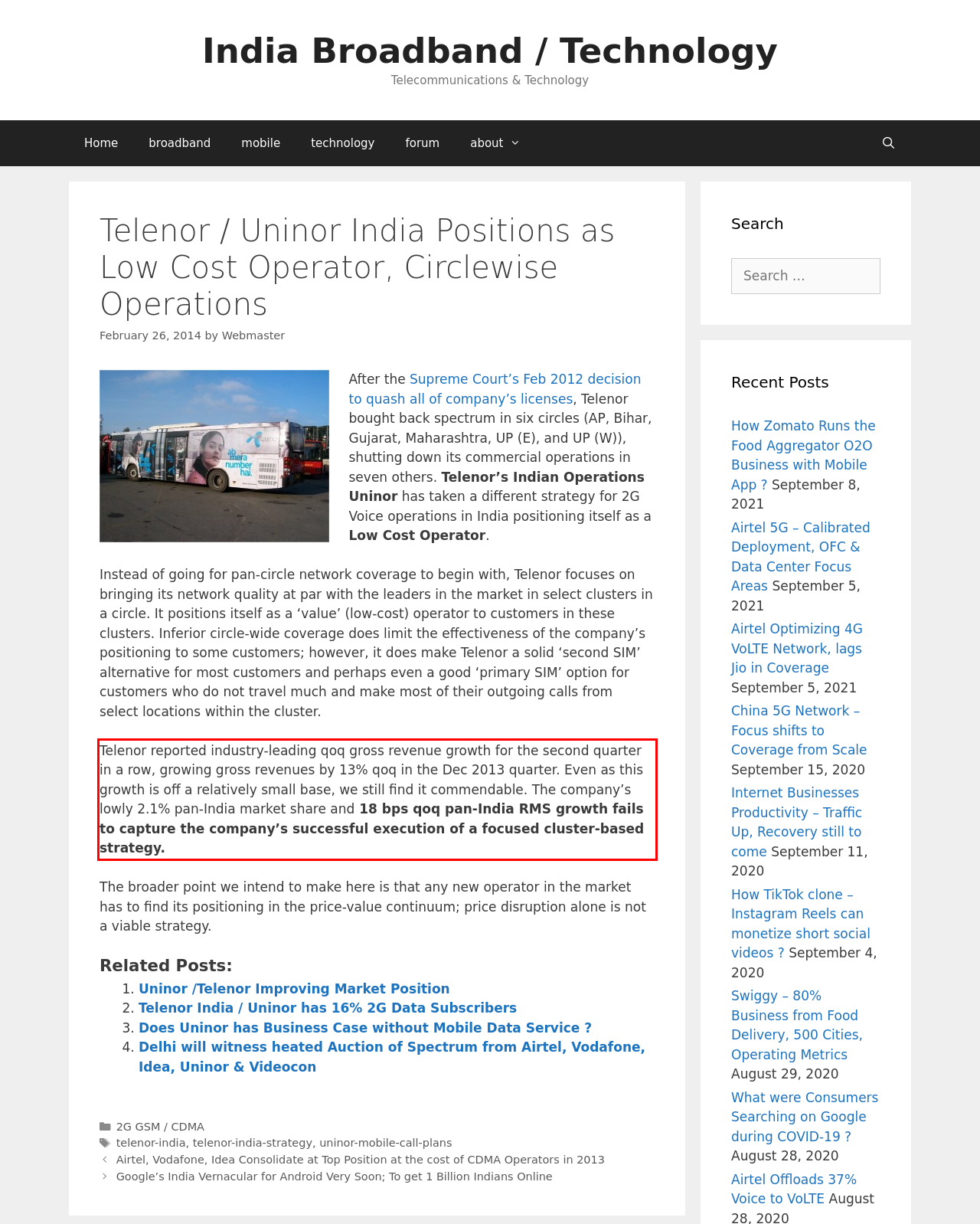The screenshot provided shows a webpage with a red bounding box. Apply OCR to the text within this red bounding box and provide the extracted content.

Telenor reported industry-leading qoq gross revenue growth for the second quarter in a row, growing gross revenues by 13% qoq in the Dec 2013 quarter. Even as this growth is off a relatively small base, we still find it commendable. The company’s lowly 2.1% pan-India market share and 18 bps qoq pan-India RMS growth fails to capture the company’s successful execution of a focused cluster-based strategy.